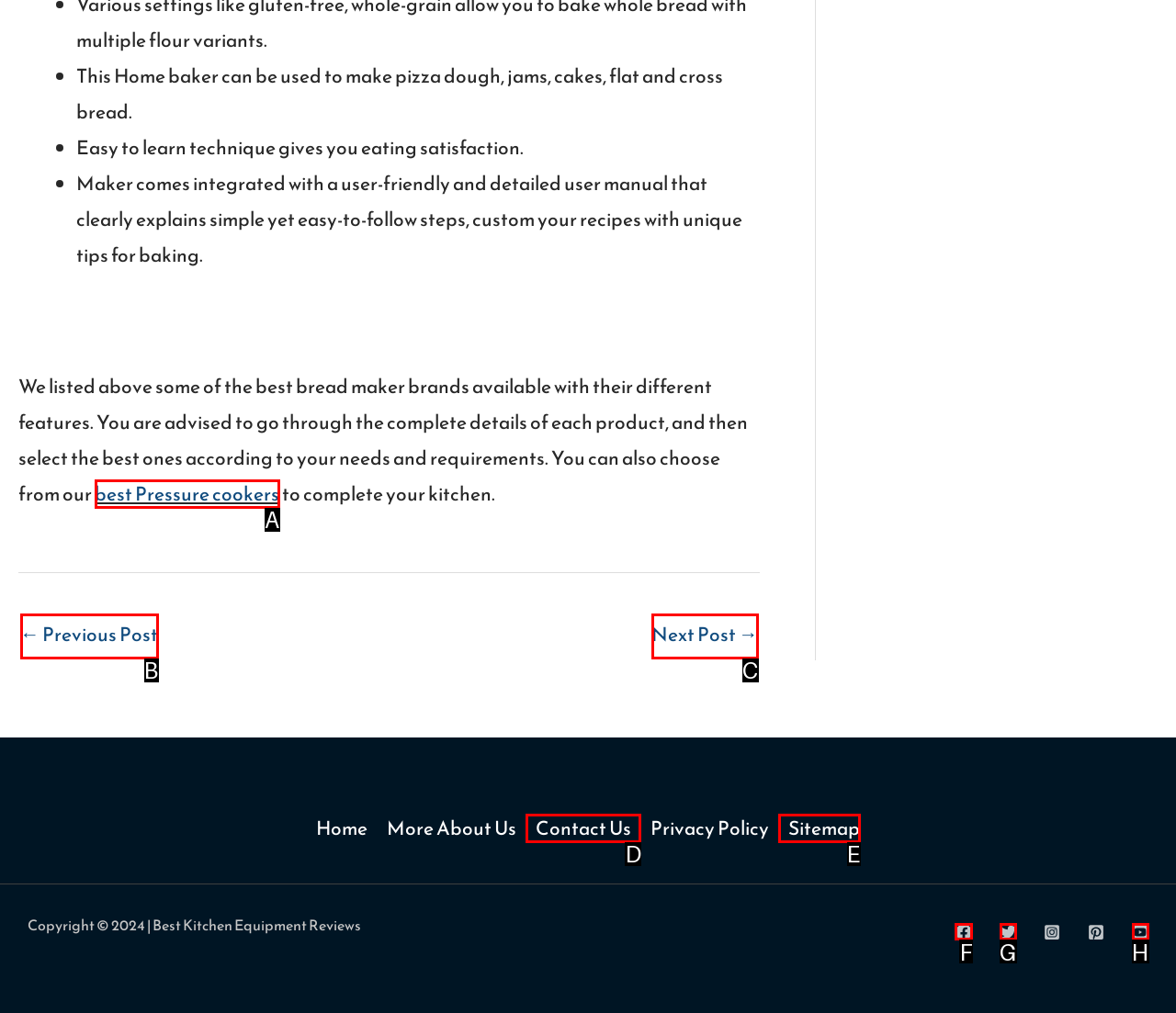Please indicate which option's letter corresponds to the task: Check the Facebook page by examining the highlighted elements in the screenshot.

F